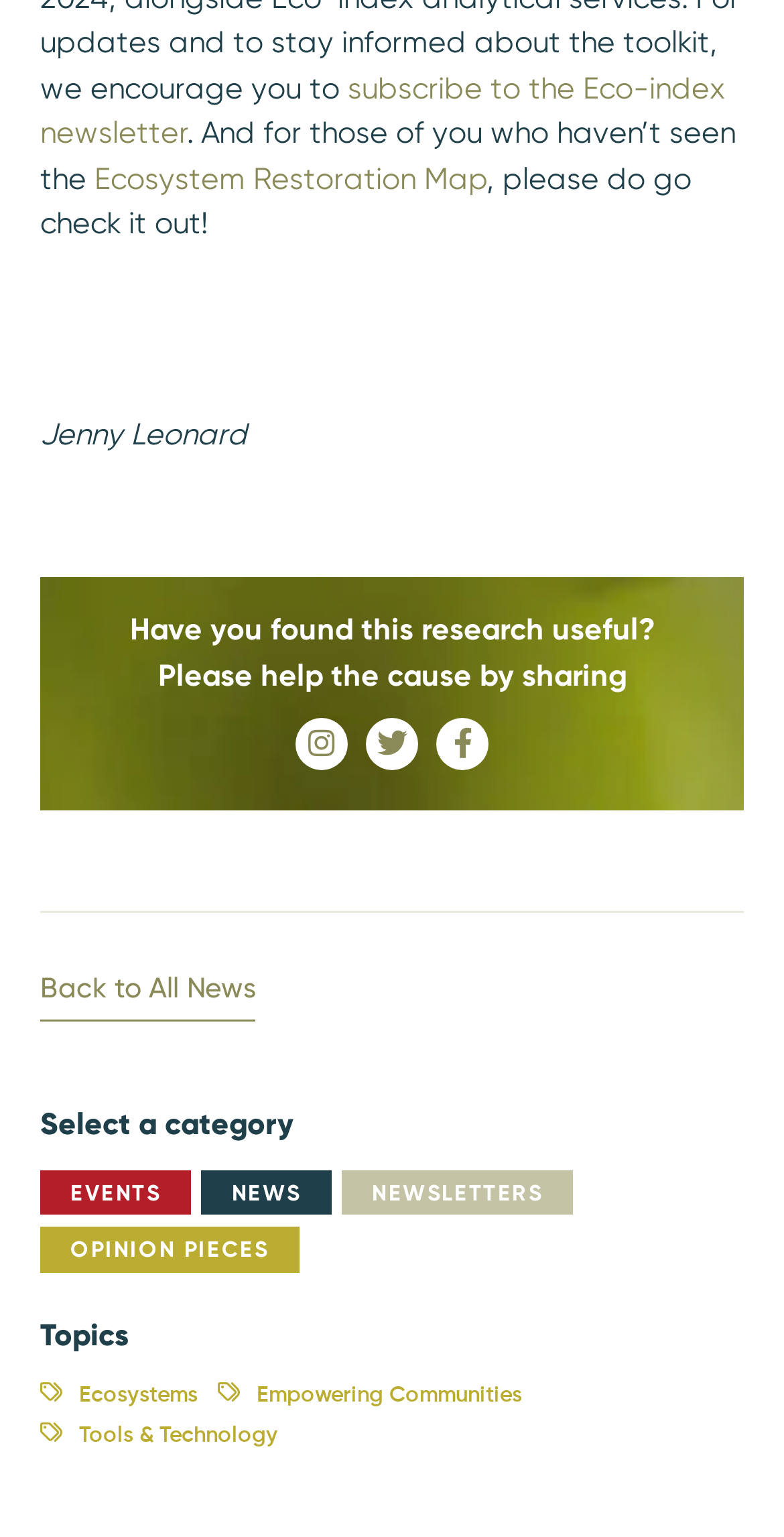Given the description of a UI element: "Ecosystems", identify the bounding box coordinates of the matching element in the webpage screenshot.

[0.051, 0.901, 0.252, 0.915]